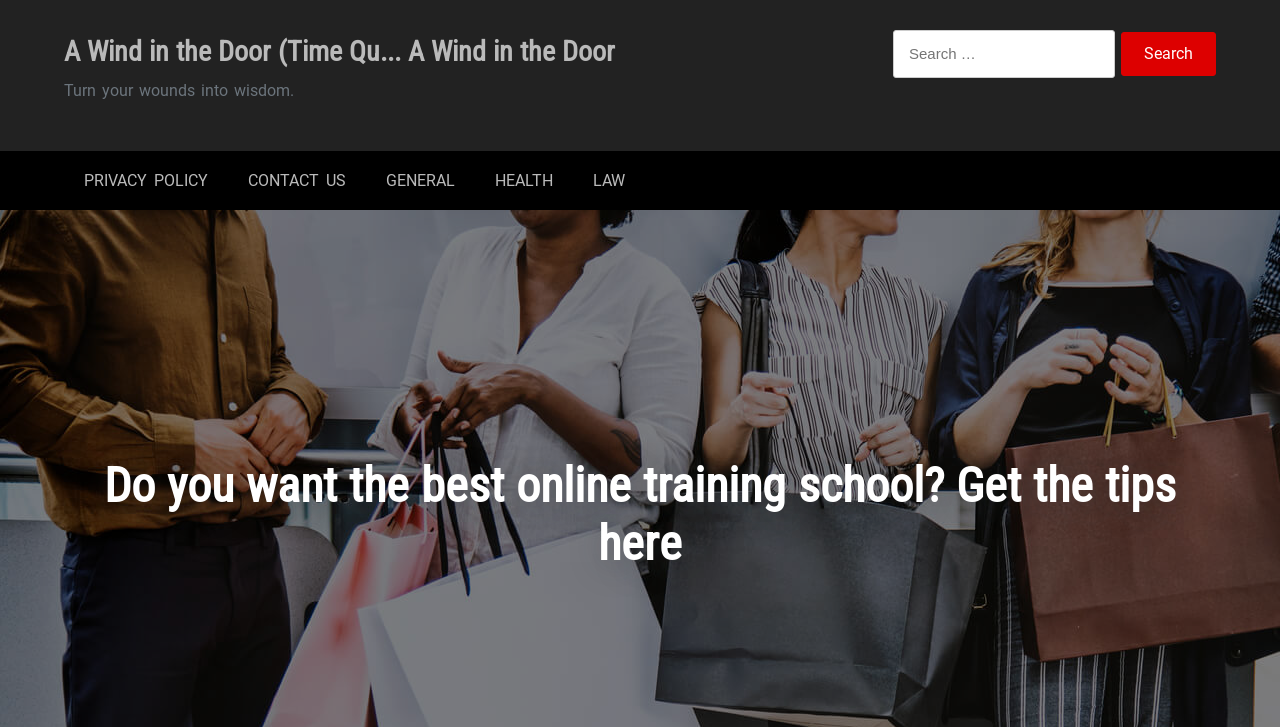Your task is to find and give the main heading text of the webpage.

Do you want the best online training school? Get the tips here